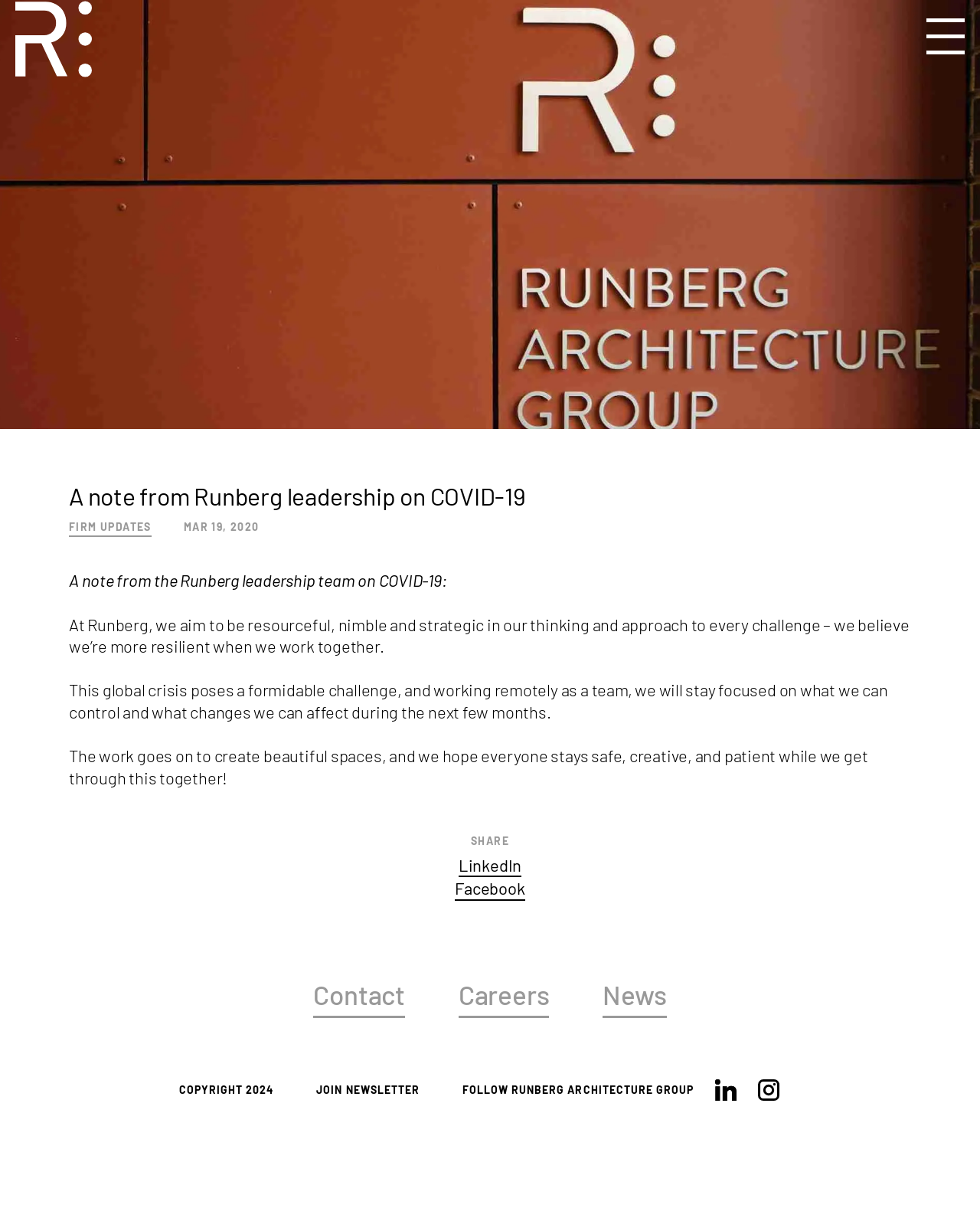Please provide a short answer using a single word or phrase for the question:
How many links are there in the footer section?

5